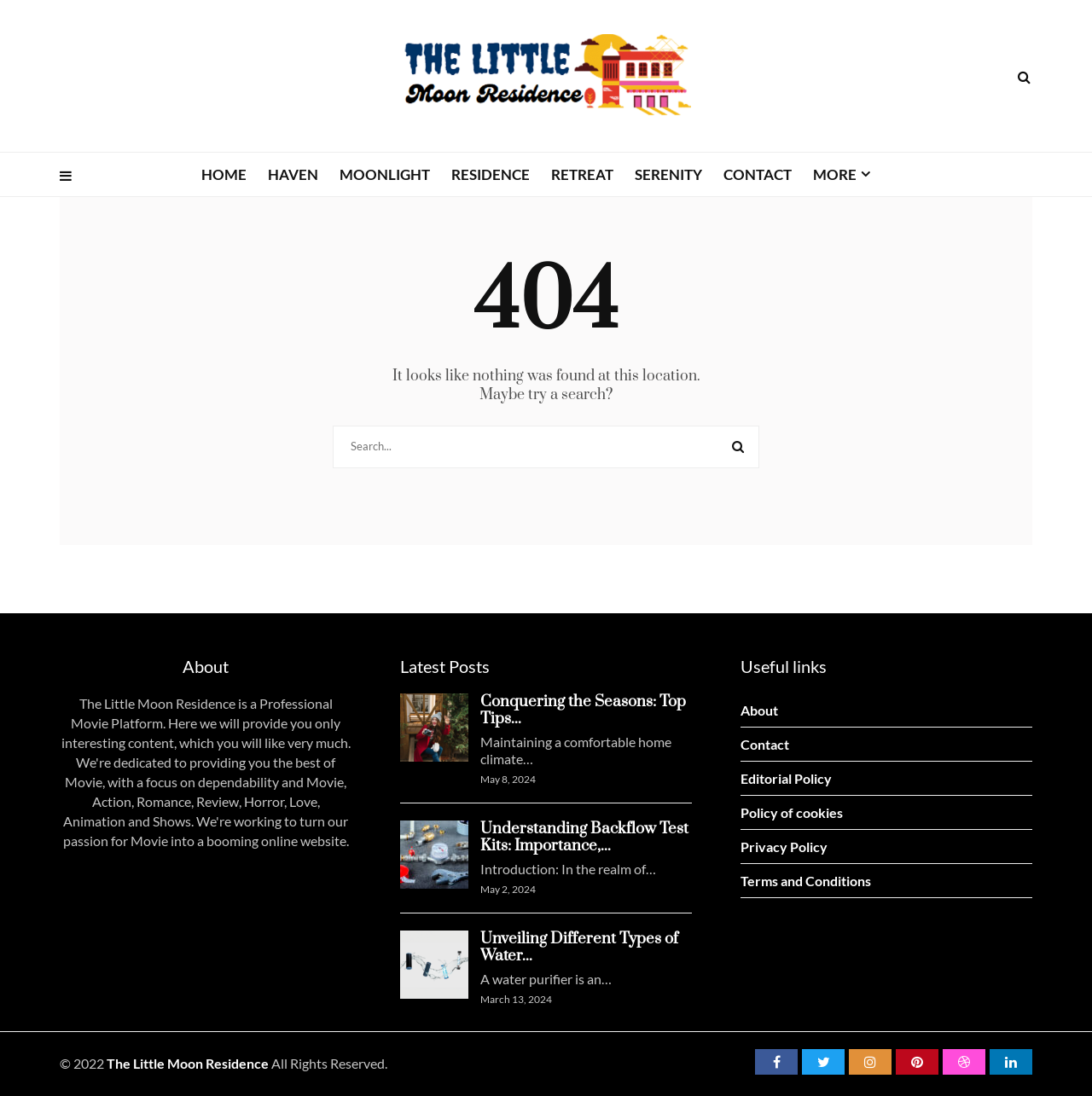From the element description The Little Moon Residence, predict the bounding box coordinates of the UI element. The coordinates must be specified in the format (top-left x, top-left y, bottom-right x, bottom-right y) and should be within the 0 to 1 range.

[0.098, 0.963, 0.246, 0.977]